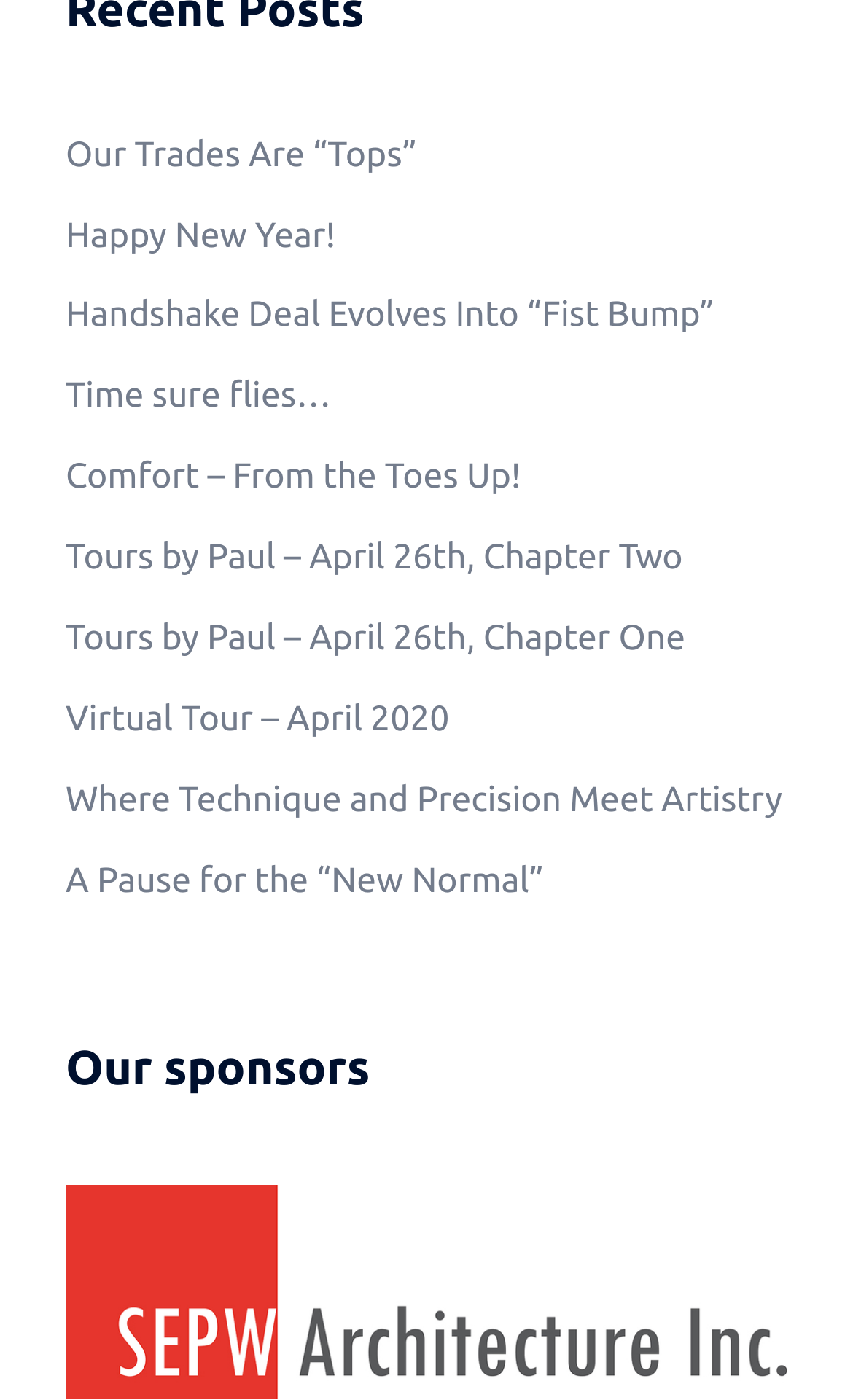Please identify the coordinates of the bounding box that should be clicked to fulfill this instruction: "Learn about 'Handshake Deal Evolves Into “Fist Bump”'".

[0.077, 0.212, 0.837, 0.24]